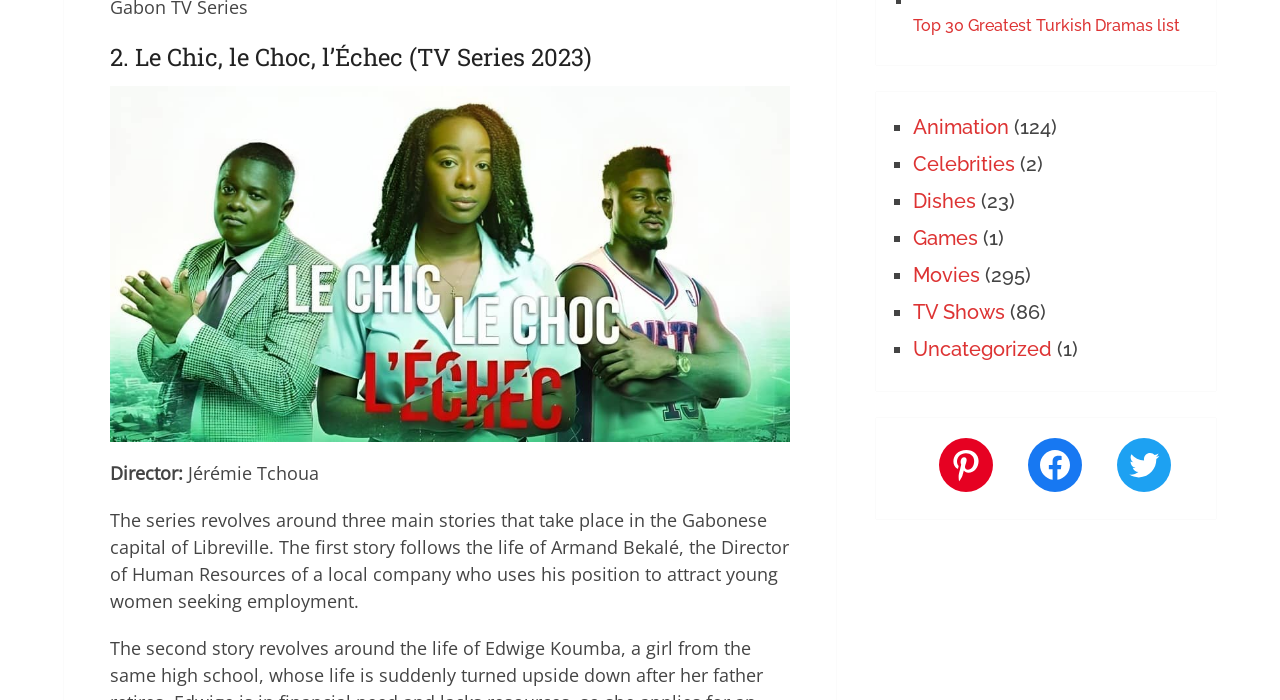What is the setting of the TV series?
Can you offer a detailed and complete answer to this question?

The setting of the TV series is obtained from the description of the series which mentions that the stories take place in the Gabonese capital of Libreville.